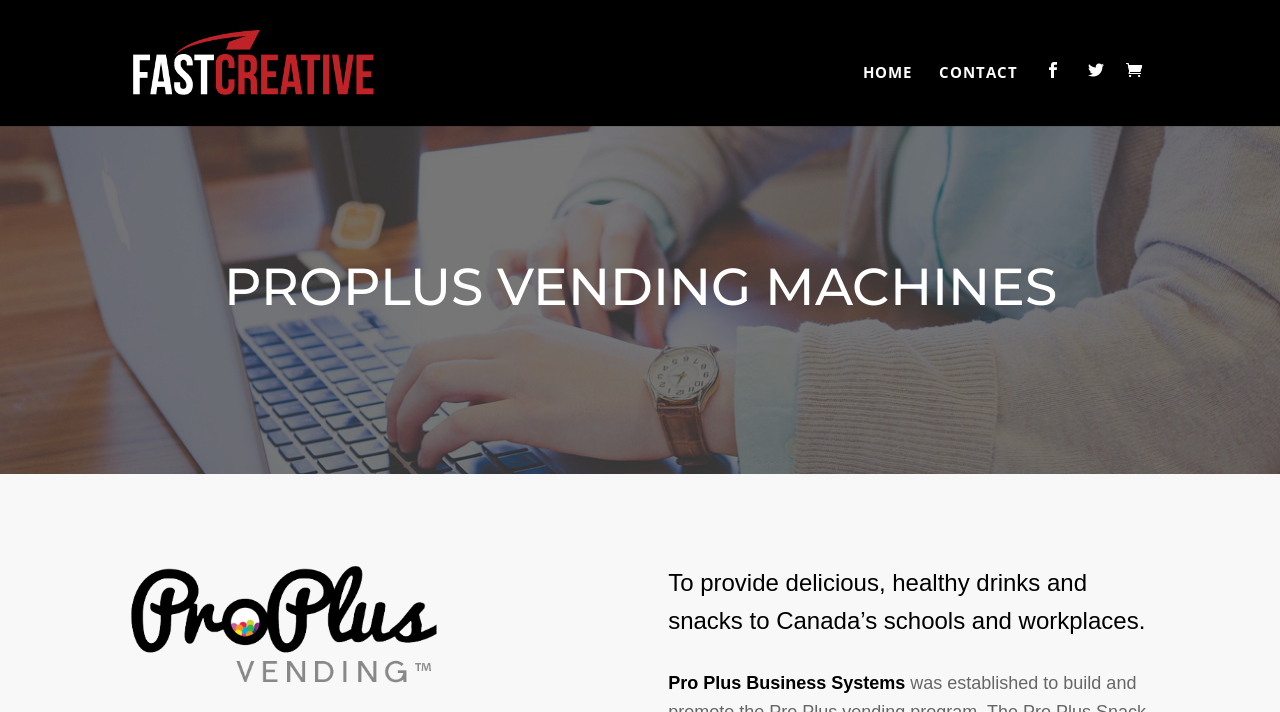How many social media links are on the webpage?
Give a one-word or short phrase answer based on the image.

2